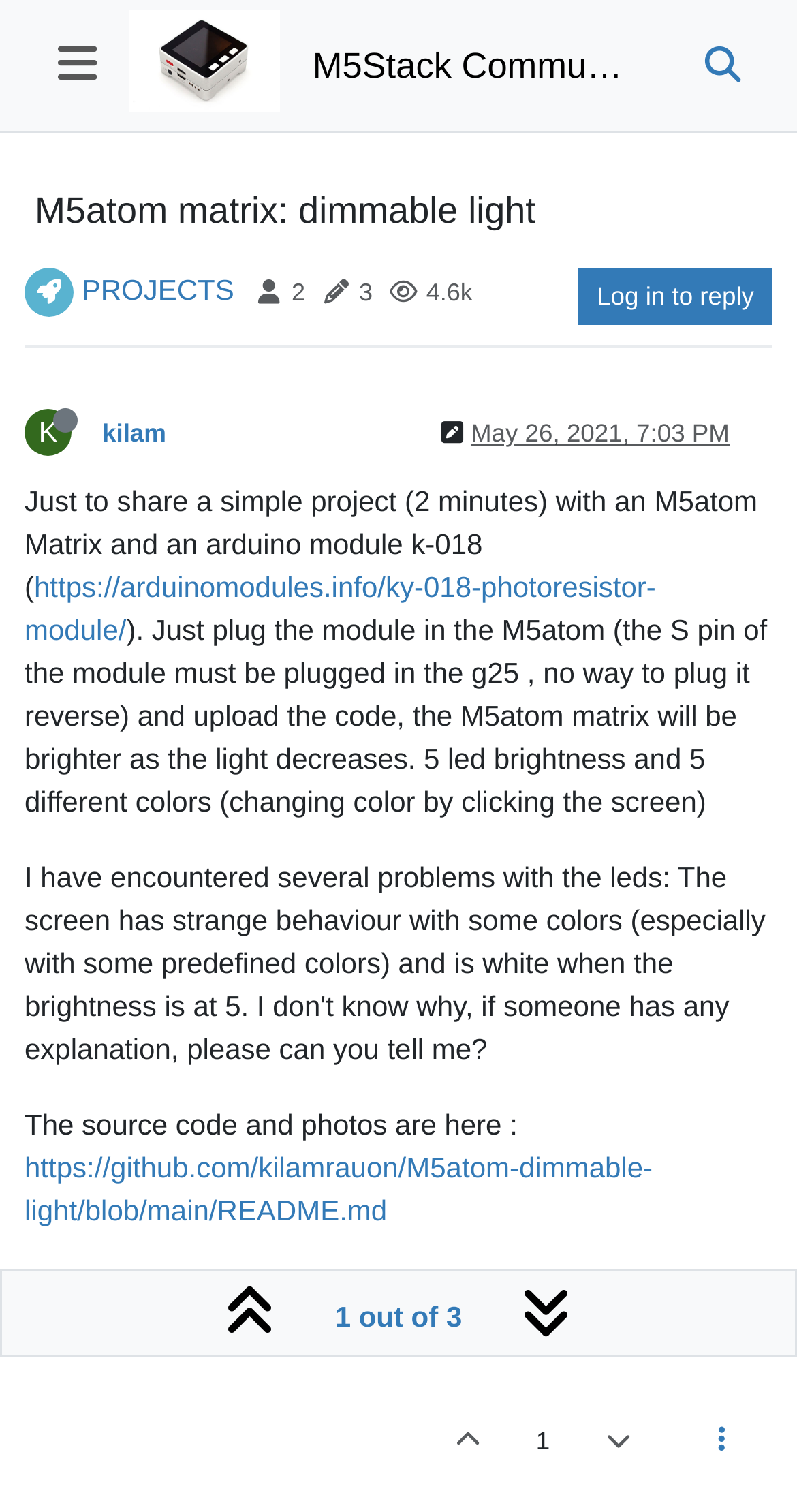What is the purpose of the project?
Using the picture, provide a one-word or short phrase answer.

To share a simple project